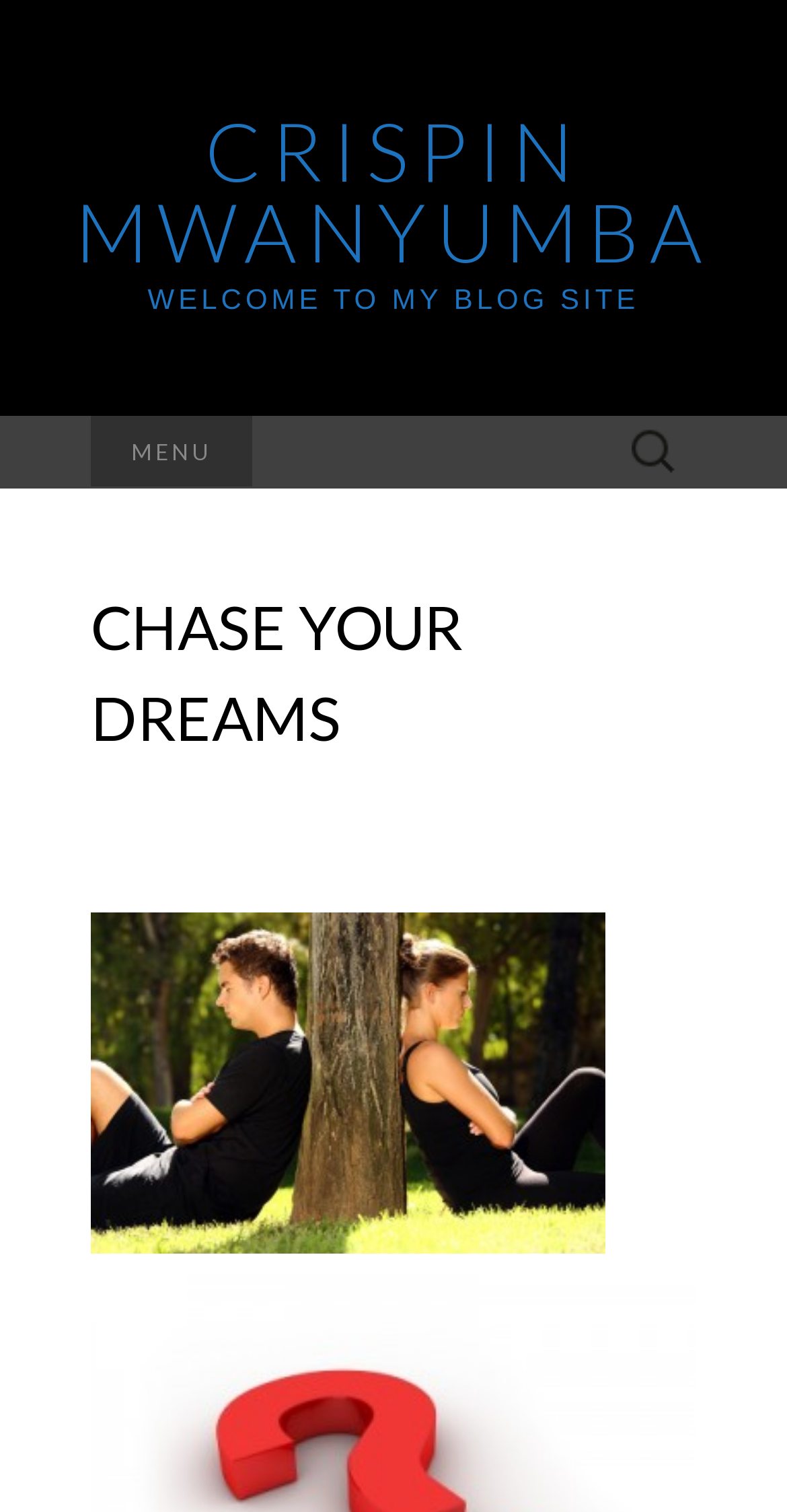What is the name of the blog owner?
Analyze the screenshot and provide a detailed answer to the question.

The name of the blog owner can be found in the heading element at the top of the page, which reads 'CRISPIN MWANYUMBA'. This is also the text of the link element that is a child of the heading element.